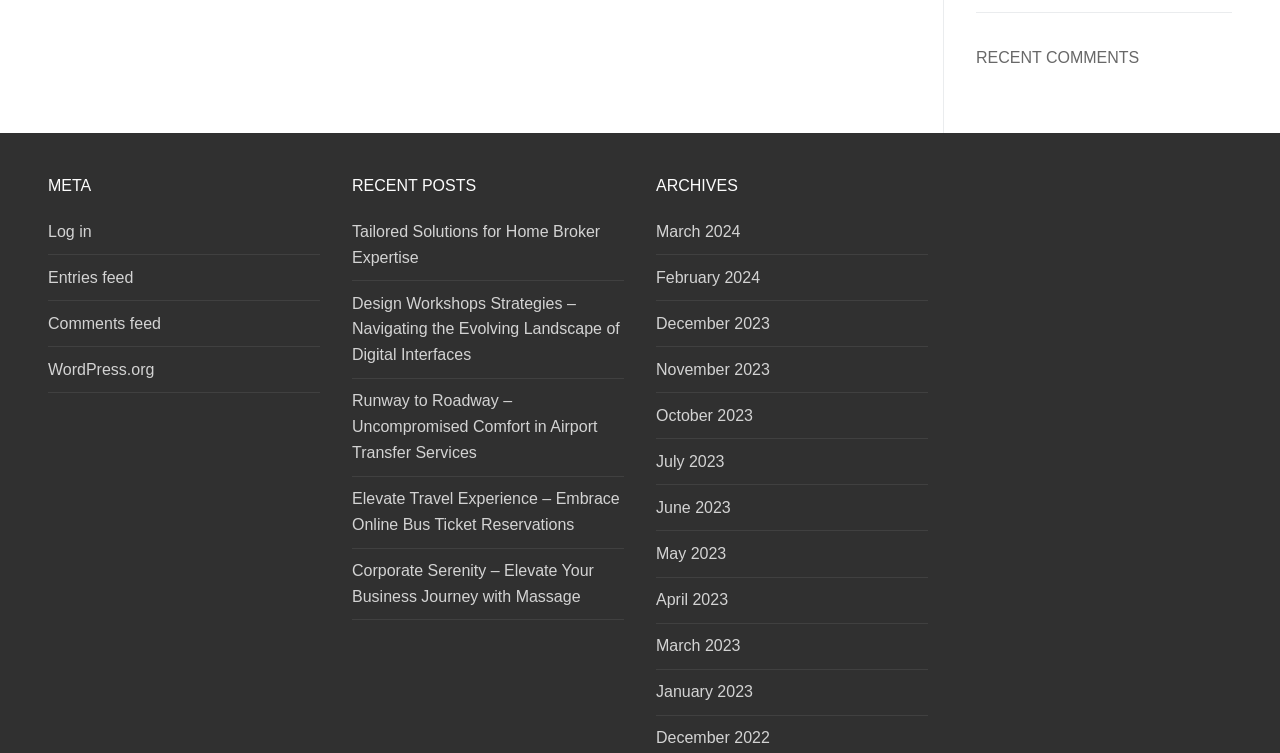Utilize the information from the image to answer the question in detail:
How many widgets are there on the webpage?

There are three widgets on the webpage, each with a heading element with the text 'Widget Title' and different contents, so there are three widgets in total.